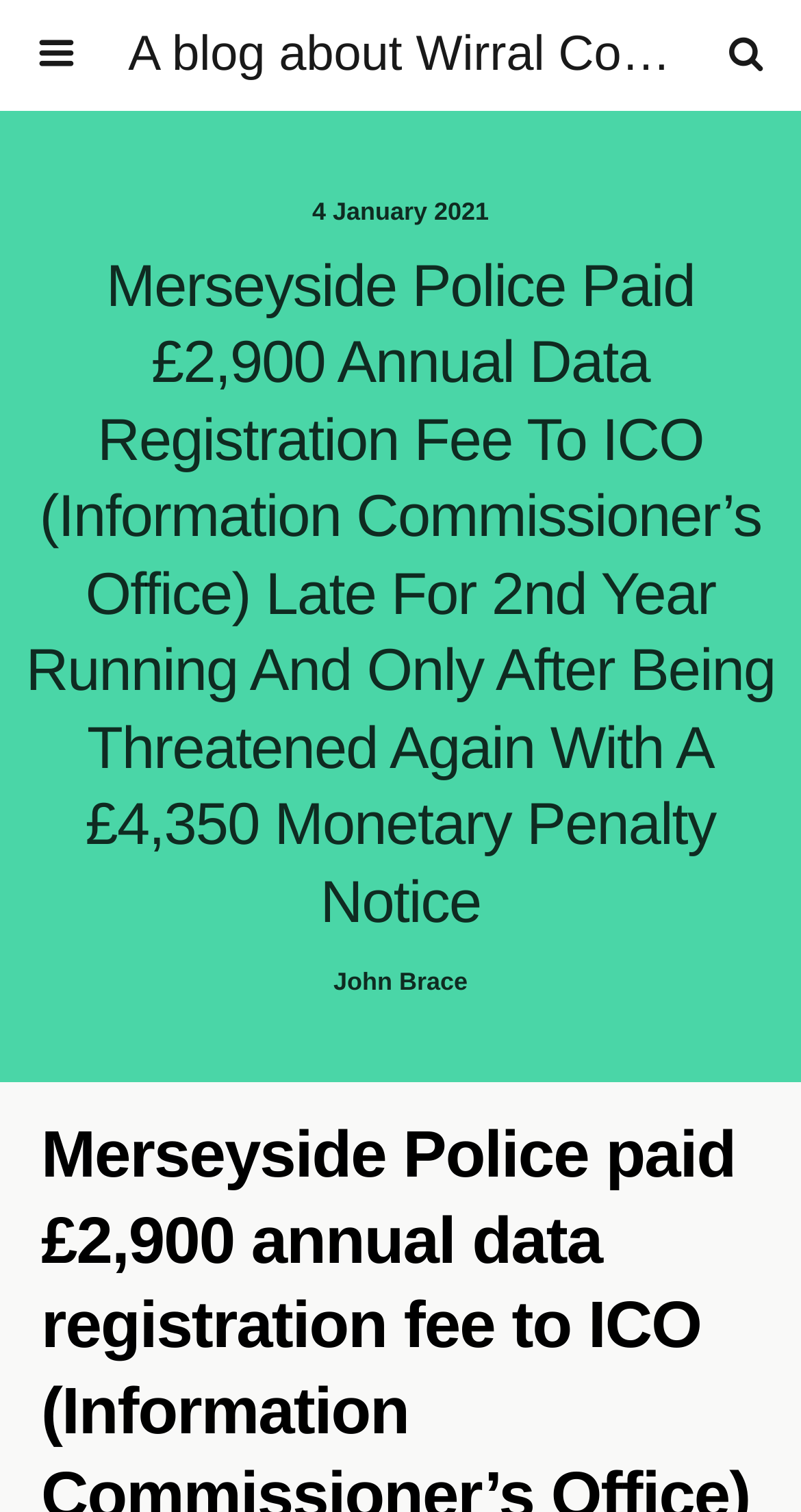Extract the top-level heading from the webpage and provide its text.

Merseyside Police Paid £2,900 Annual Data Registration Fee To ICO (Information Commissioner’s Office) Late For 2nd Year Running And Only After Being Threatened Again With A £4,350 Monetary Penalty Notice